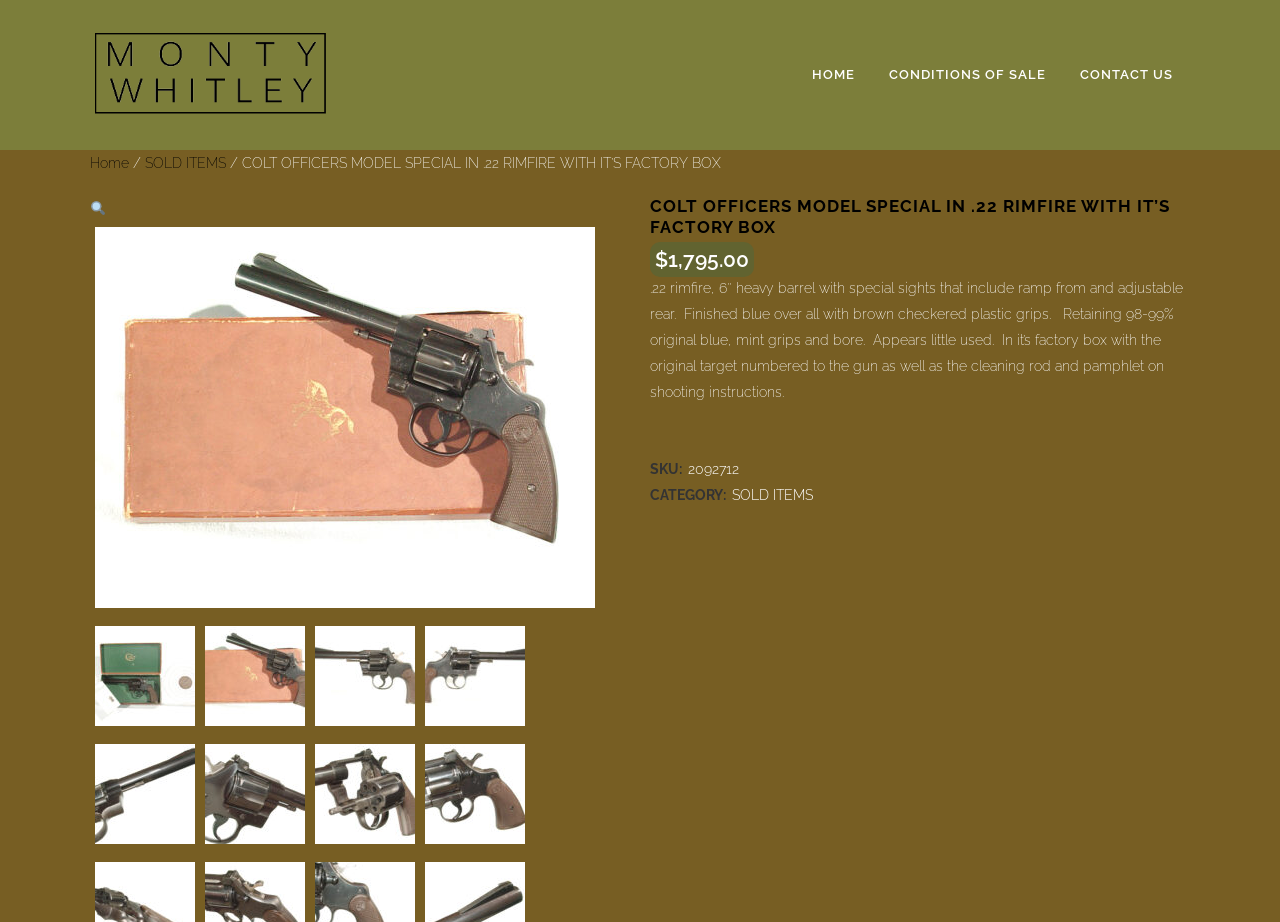Please specify the bounding box coordinates for the clickable region that will help you carry out the instruction: "Click the image of the COLT OFFICERS MODEL SPECIAL".

[0.074, 0.246, 0.465, 0.659]